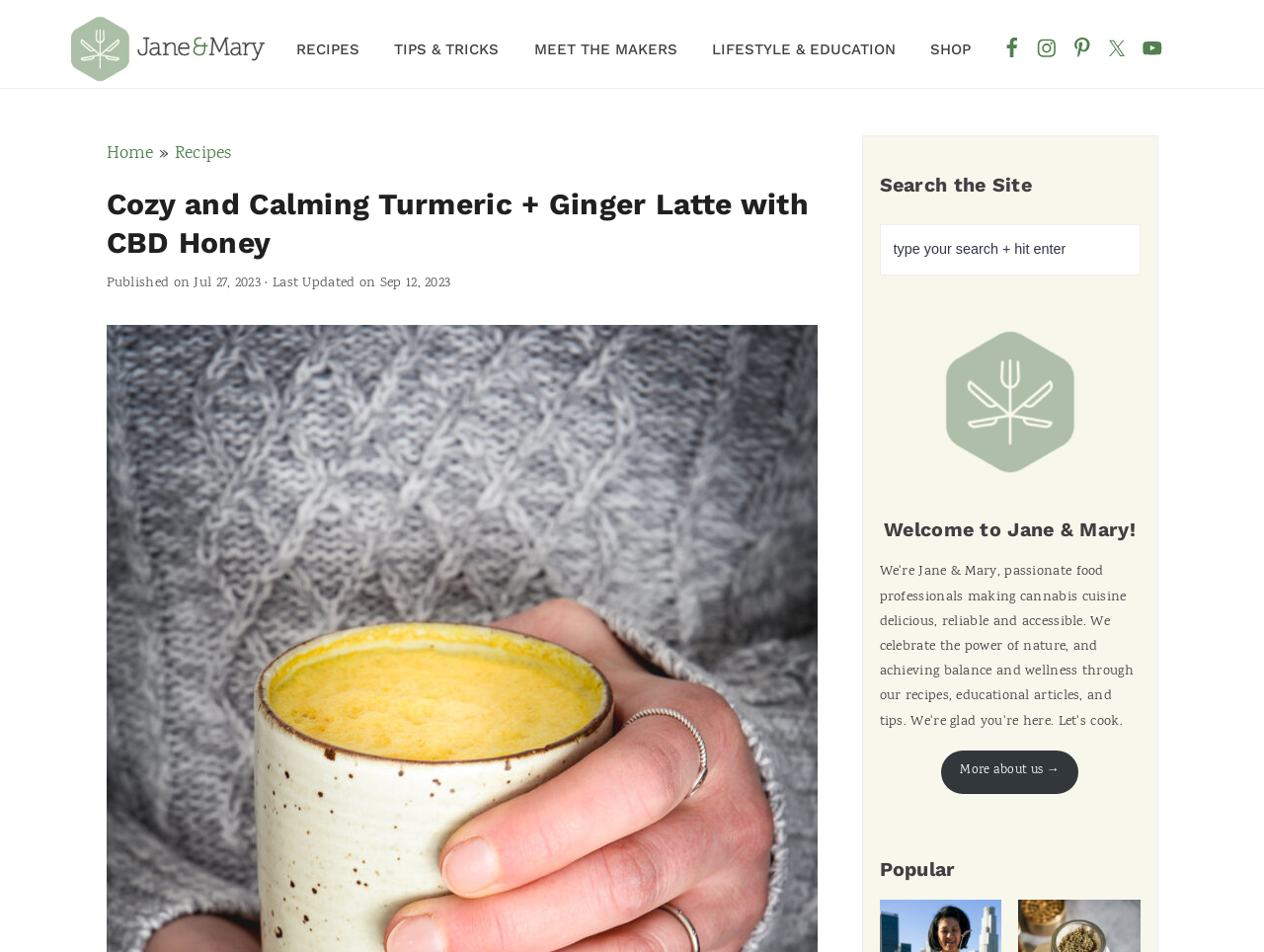Find the bounding box coordinates of the element to click in order to complete this instruction: "Click the 'RECIPES' link". The bounding box coordinates must be four float numbers between 0 and 1, denoted as [left, top, right, bottom].

[0.223, 0.029, 0.296, 0.076]